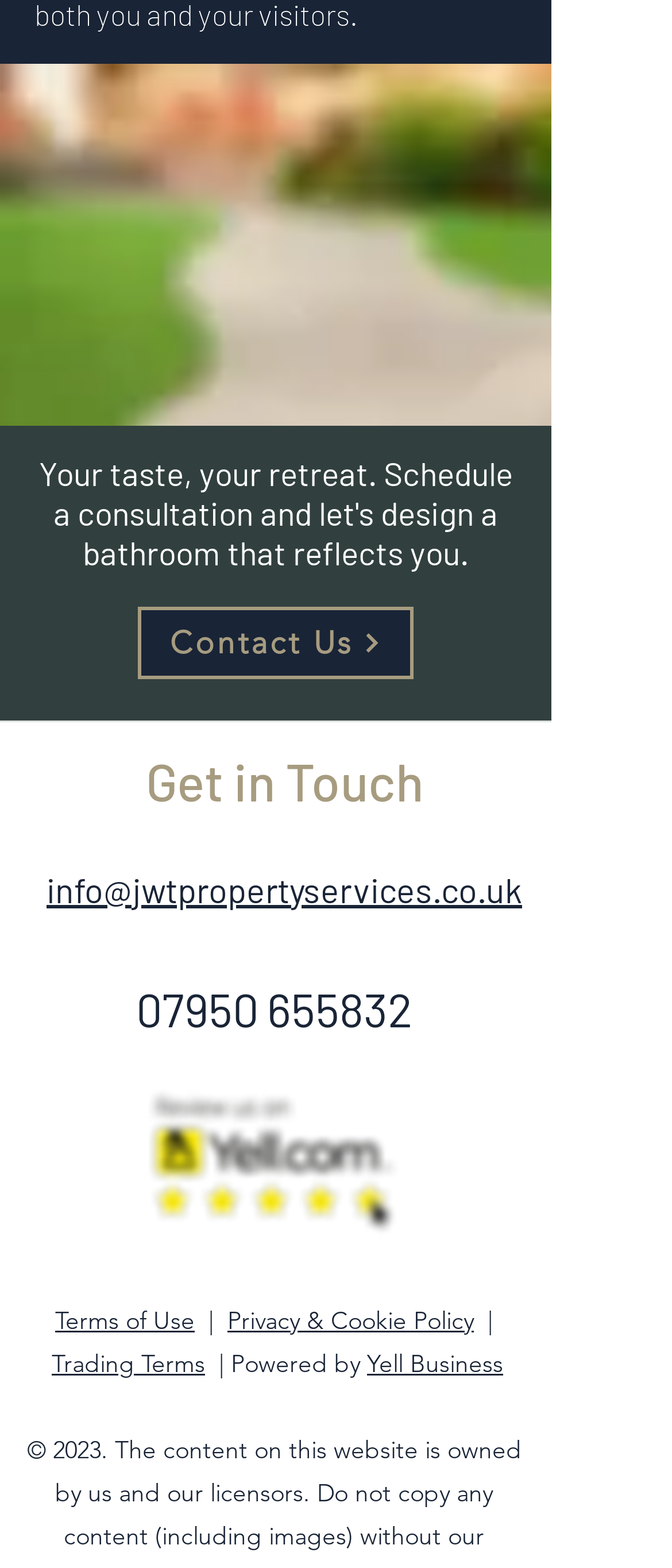What is the email address to contact?
Please provide a comprehensive answer based on the contents of the image.

I found the email address by looking at the 'Get in Touch' section, where it is listed as a heading, and also as a link that can be clicked.